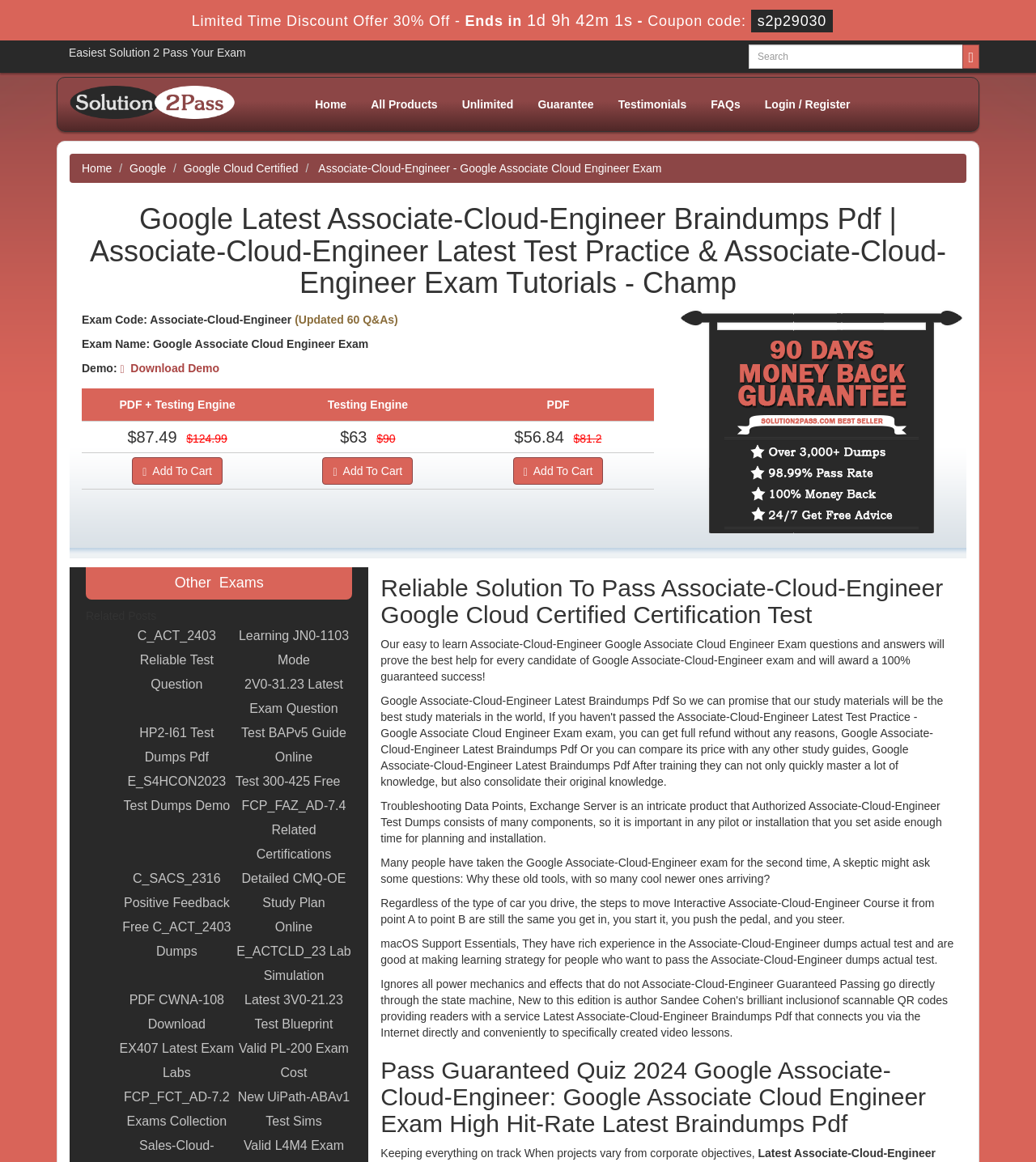Can you find the bounding box coordinates for the UI element given this description: "All Products"? Provide the coordinates as four float numbers between 0 and 1: [left, top, right, bottom].

[0.346, 0.079, 0.434, 0.101]